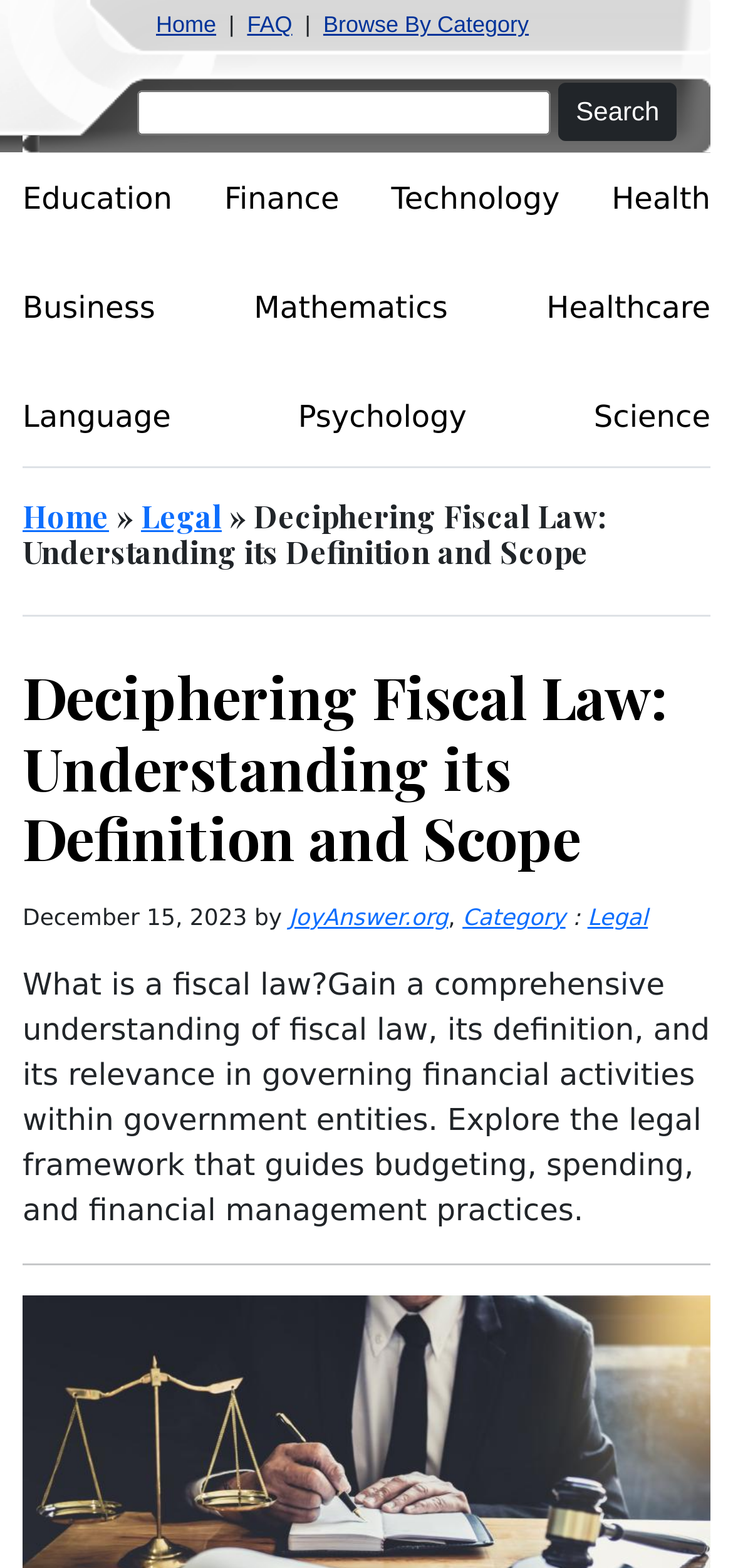Can you give a comprehensive explanation to the question given the content of the image?
Who is the author of this webpage?

The author of this webpage is JoyAnswer.org, as indicated by the subscript at the bottom of the page, which mentions 'December 15, 2023 by JoyAnswer.org'.